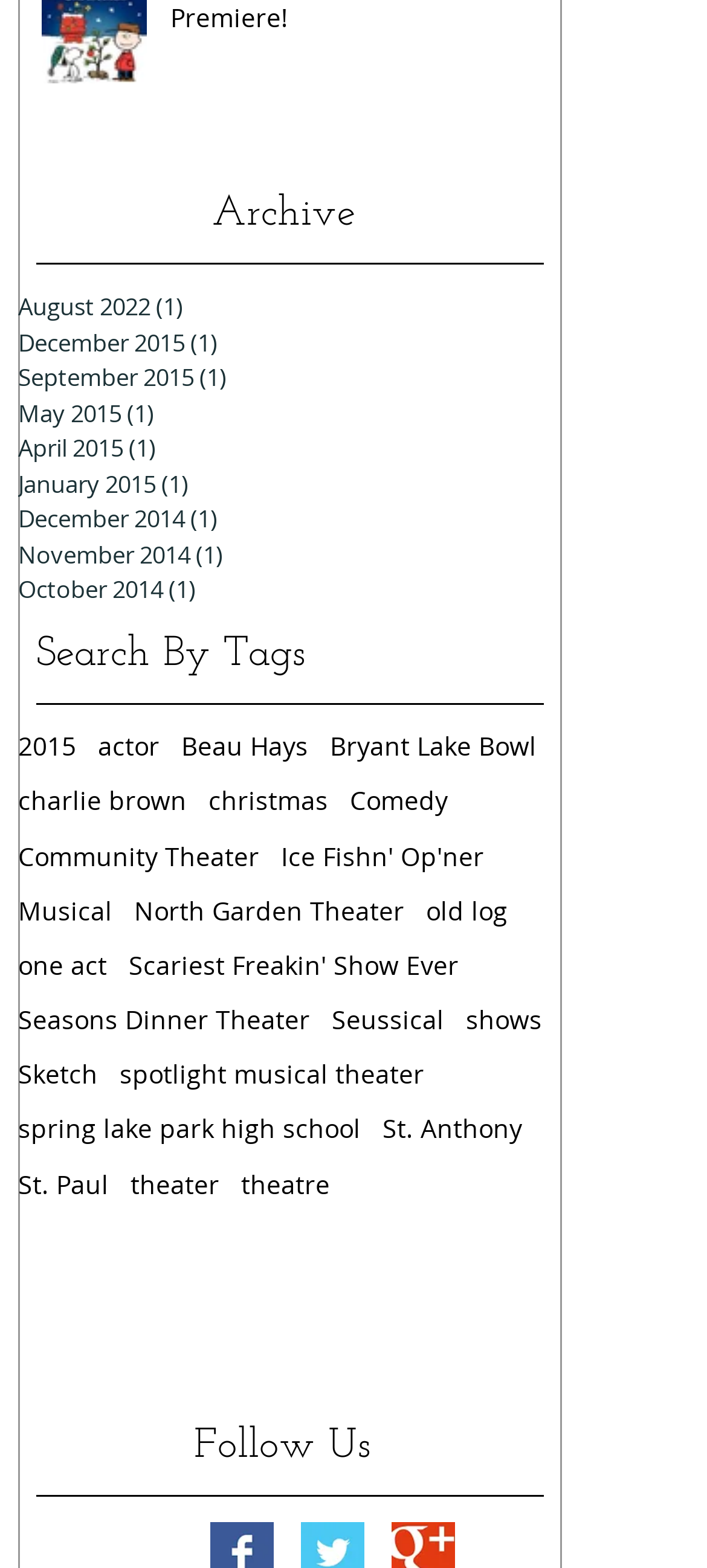Can you determine the bounding box coordinates of the area that needs to be clicked to fulfill the following instruction: "Search by tags"?

[0.051, 0.4, 0.769, 0.437]